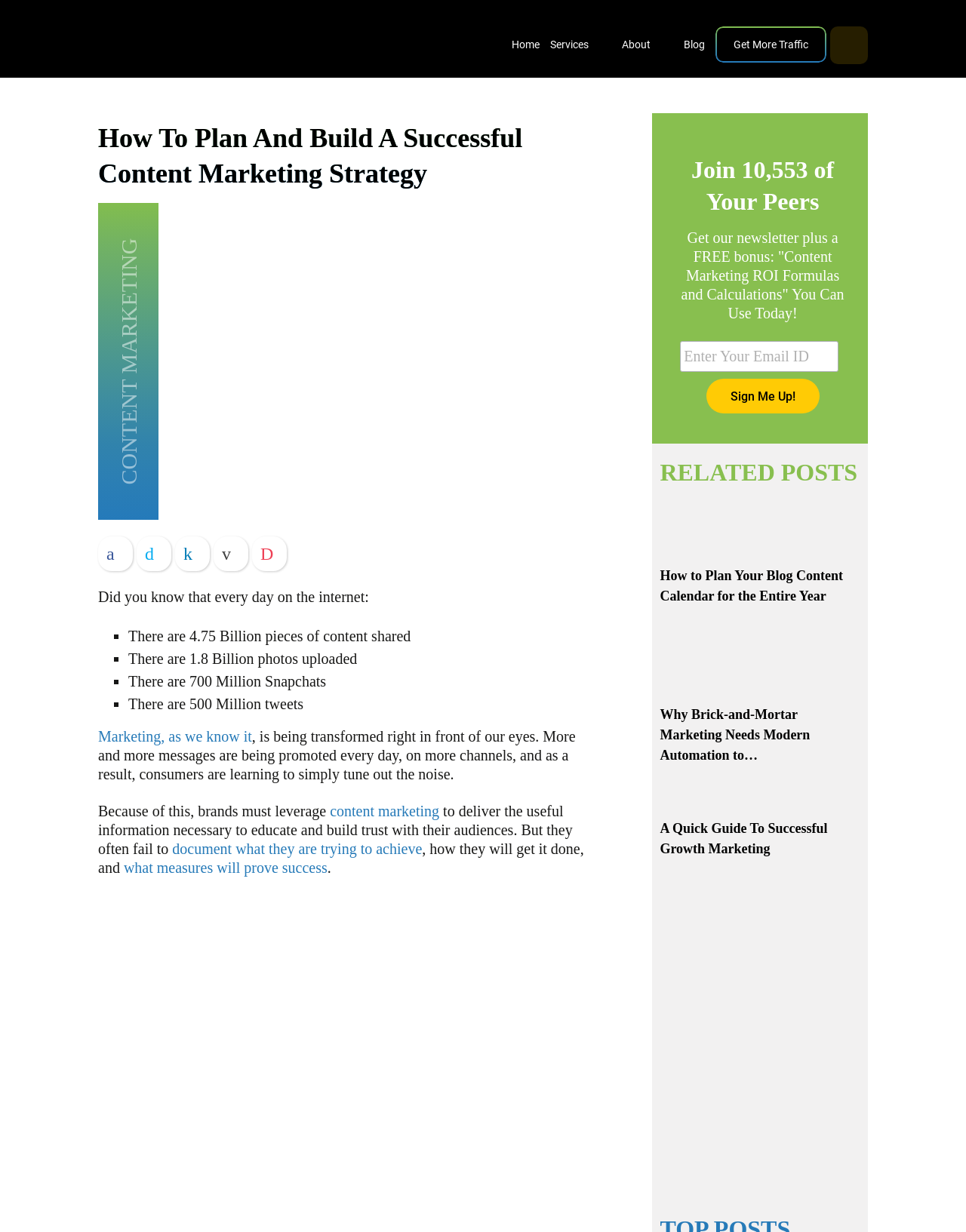Use a single word or phrase to respond to the question:
What is the call-to-action button text?

Sign Me Up!